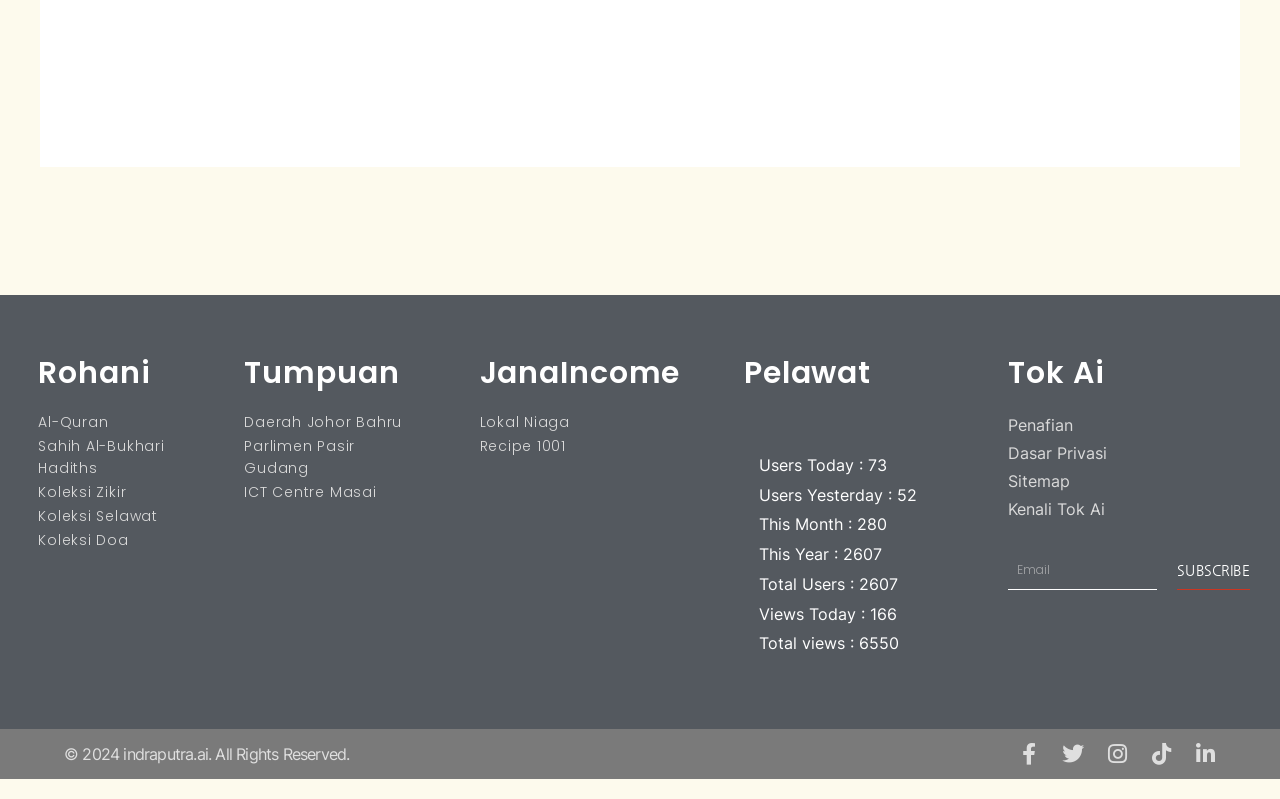Given the description "Gabriela Barea", determine the bounding box of the corresponding UI element.

None